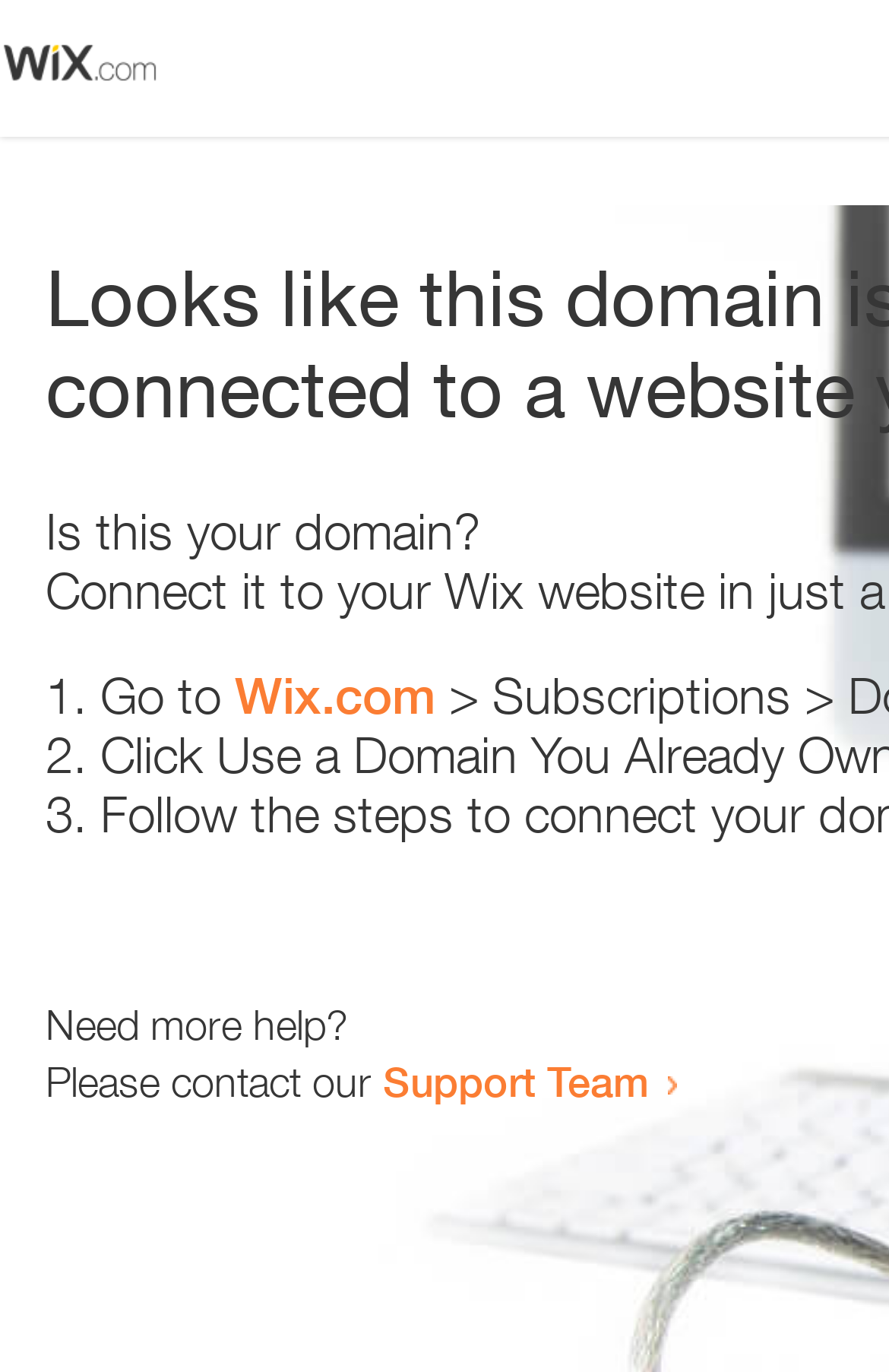How many steps are provided to resolve the issue?
From the image, respond with a single word or phrase.

3